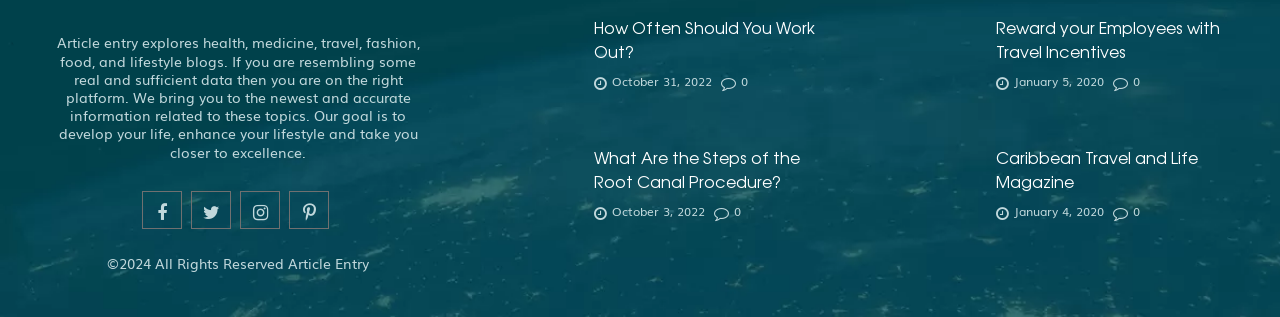Answer the question with a brief word or phrase:
How many links are there in the top section of the webpage?

10